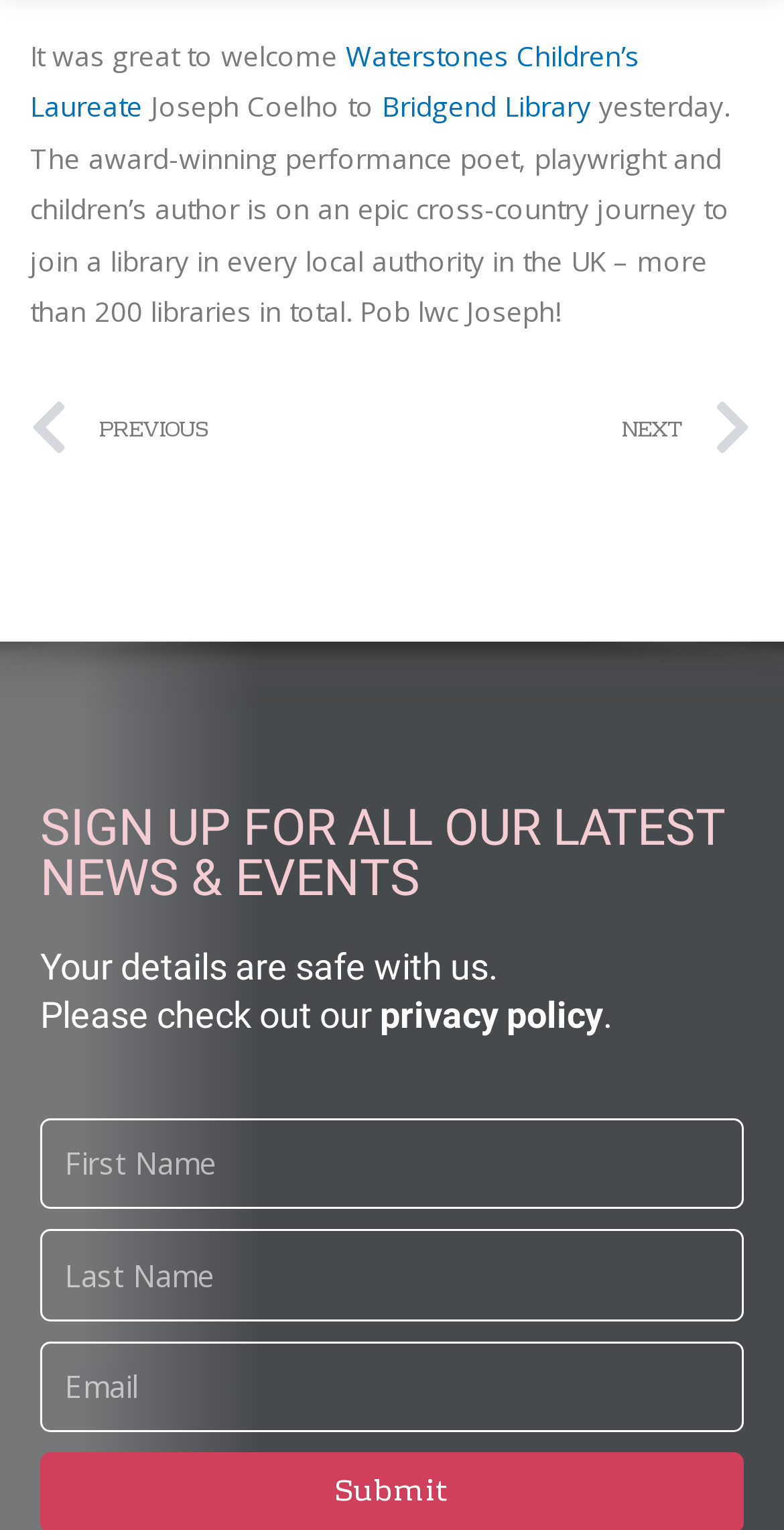What is the link 'privacy policy' related to?
Look at the image and provide a short answer using one word or a phrase.

checking out